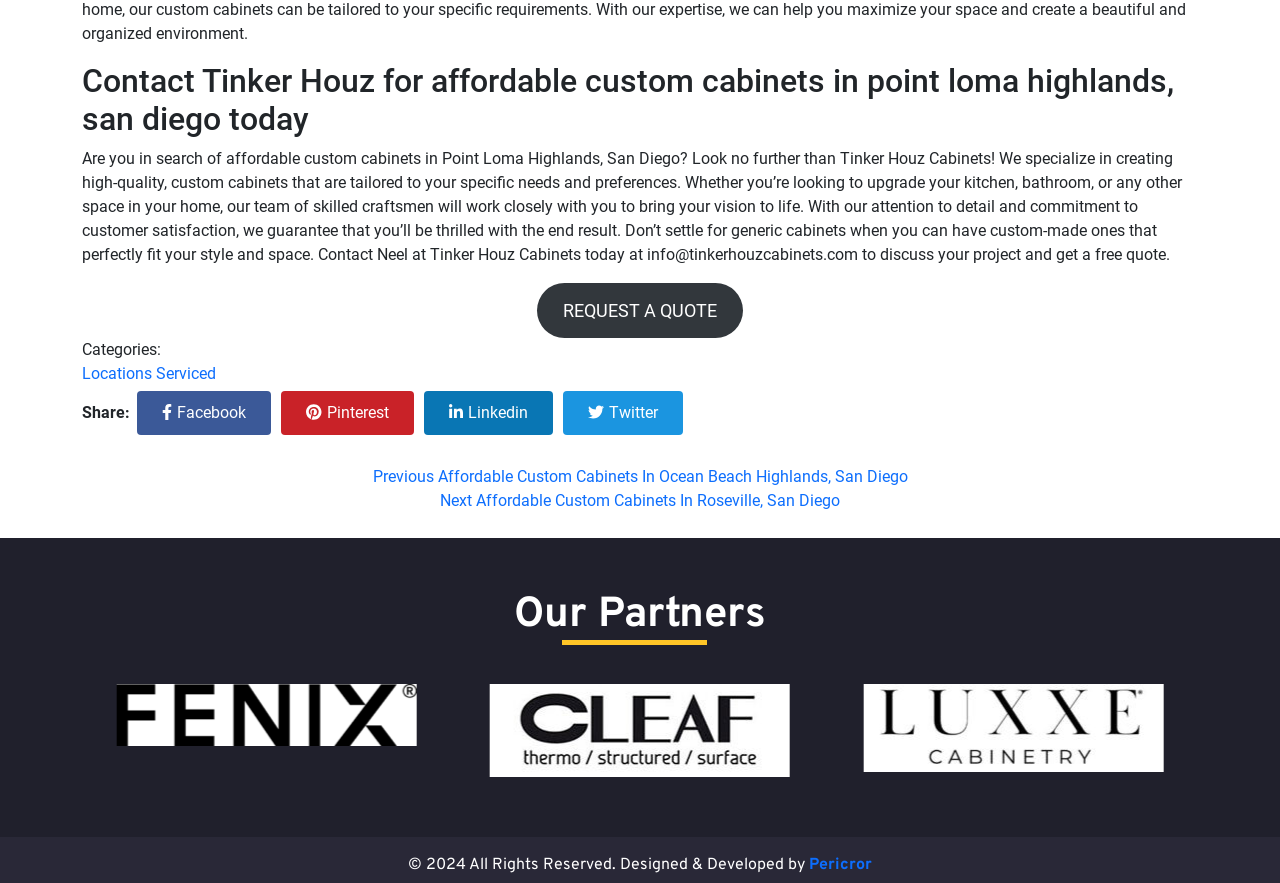How can I contact Tinker Houz for a quote?
Using the information presented in the image, please offer a detailed response to the question.

According to the webpage, I can contact Neel at Tinker Houz Cabinets at info@tinkerhouzcabinets.com to discuss my project and get a free quote.